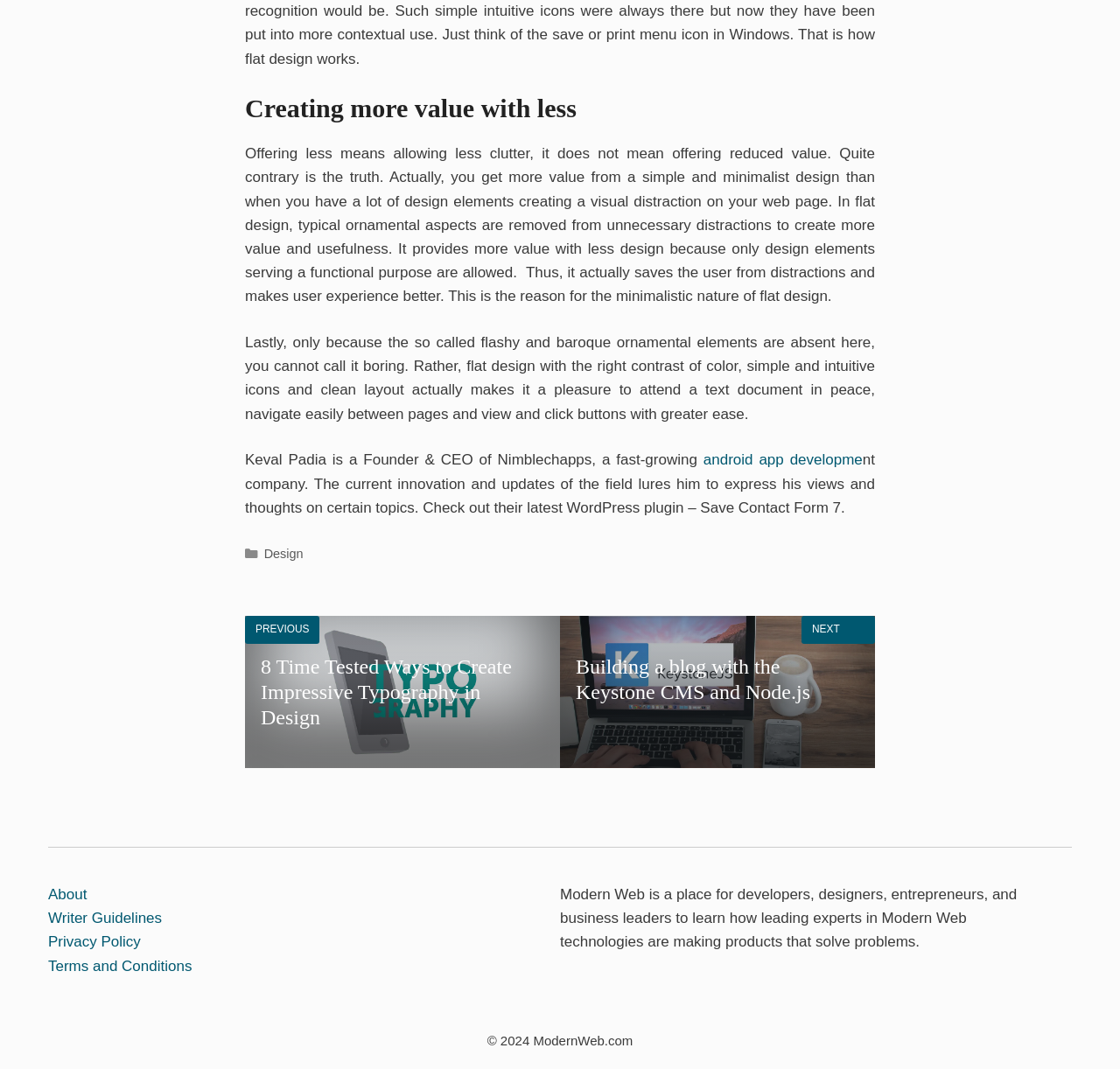Determine the bounding box coordinates of the section I need to click to execute the following instruction: "Learn about 'Building a blog with the Keystone CMS and Node.js'". Provide the coordinates as four float numbers between 0 and 1, i.e., [left, top, right, bottom].

[0.514, 0.612, 0.767, 0.683]